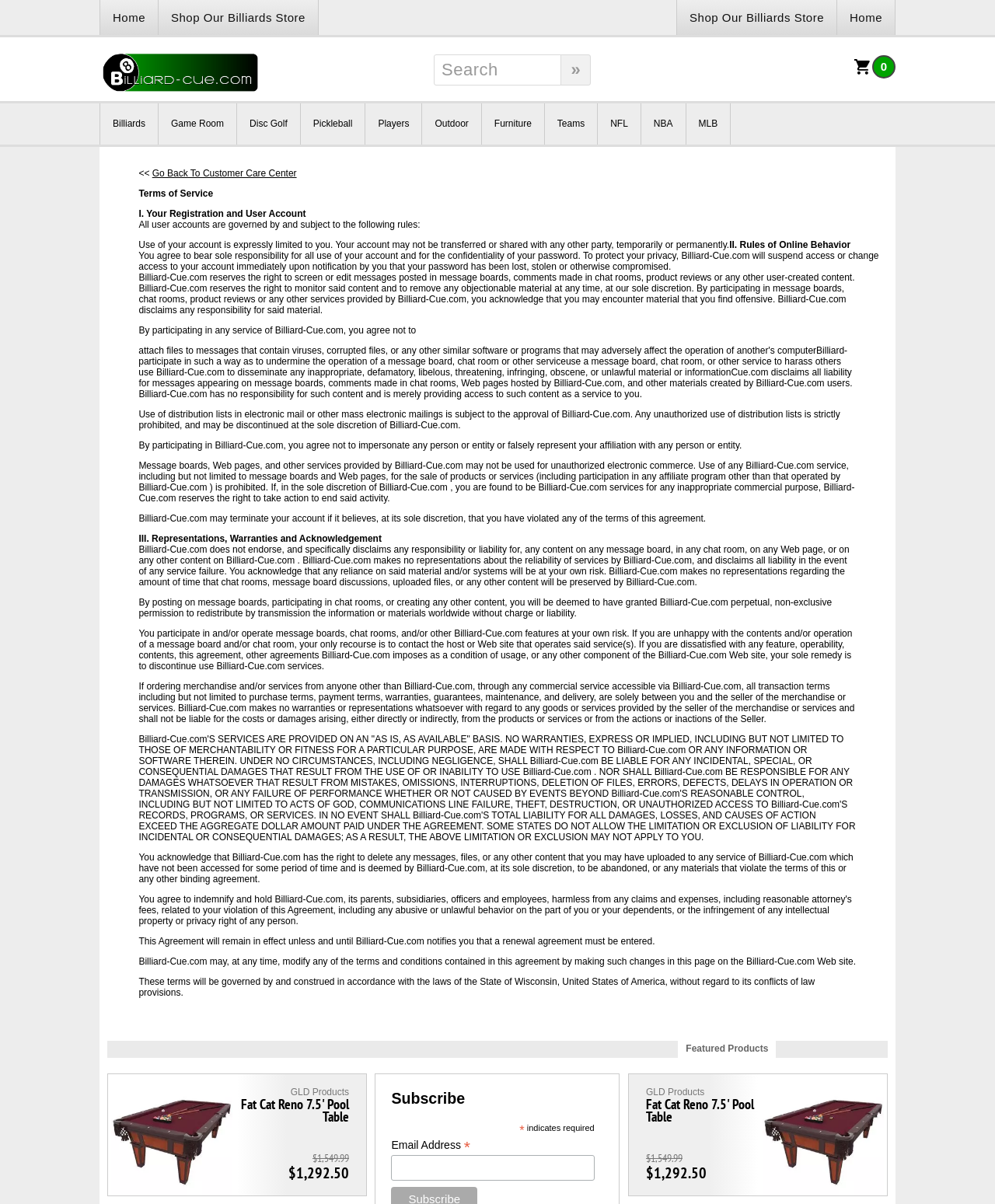Please determine the bounding box coordinates for the UI element described as: "Shop Our Billiards Store".

[0.68, 0.0, 0.841, 0.029]